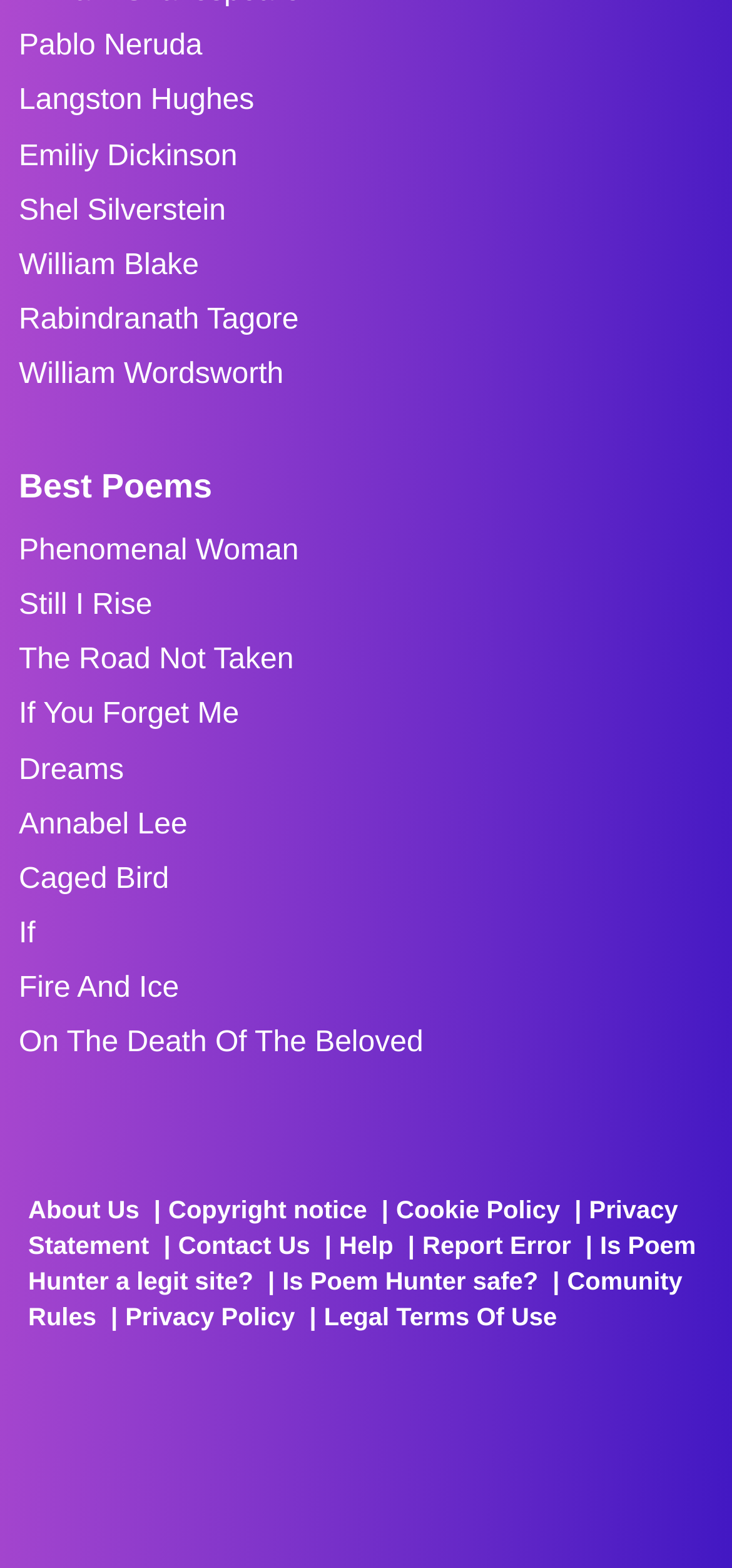Please provide the bounding box coordinates in the format (top-left x, top-left y, bottom-right x, bottom-right y). Remember, all values are floating point numbers between 0 and 1. What is the bounding box coordinate of the region described as: Langston Hughes

[0.026, 0.053, 0.974, 0.076]